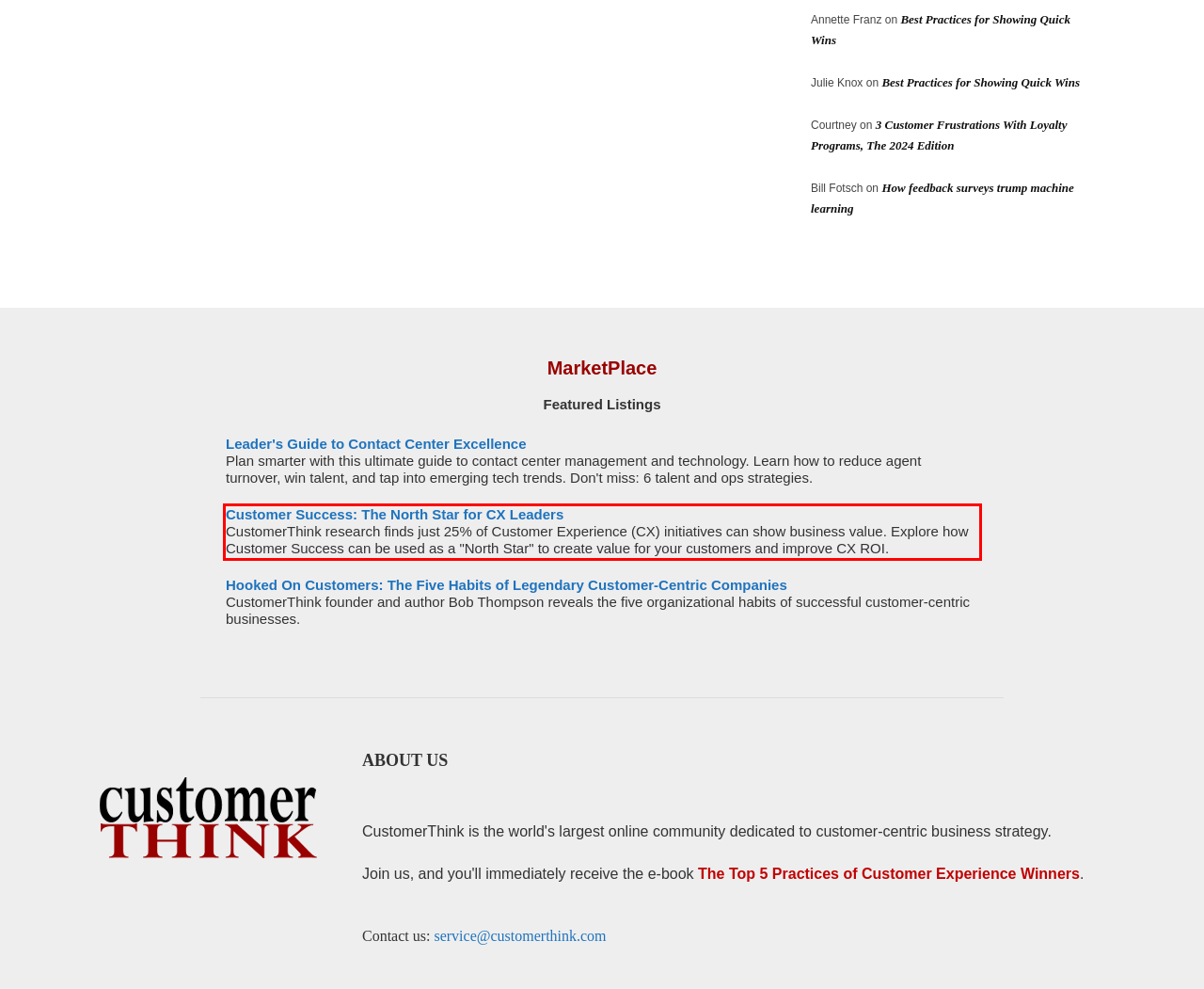With the provided screenshot of a webpage, locate the red bounding box and perform OCR to extract the text content inside it.

Customer Success: The North Star for CX Leaders CustomerThink research finds just 25% of Customer Experience (CX) initiatives can show business value. Explore how Customer Success can be used as a "North Star" to create value for your customers and improve CX ROI.